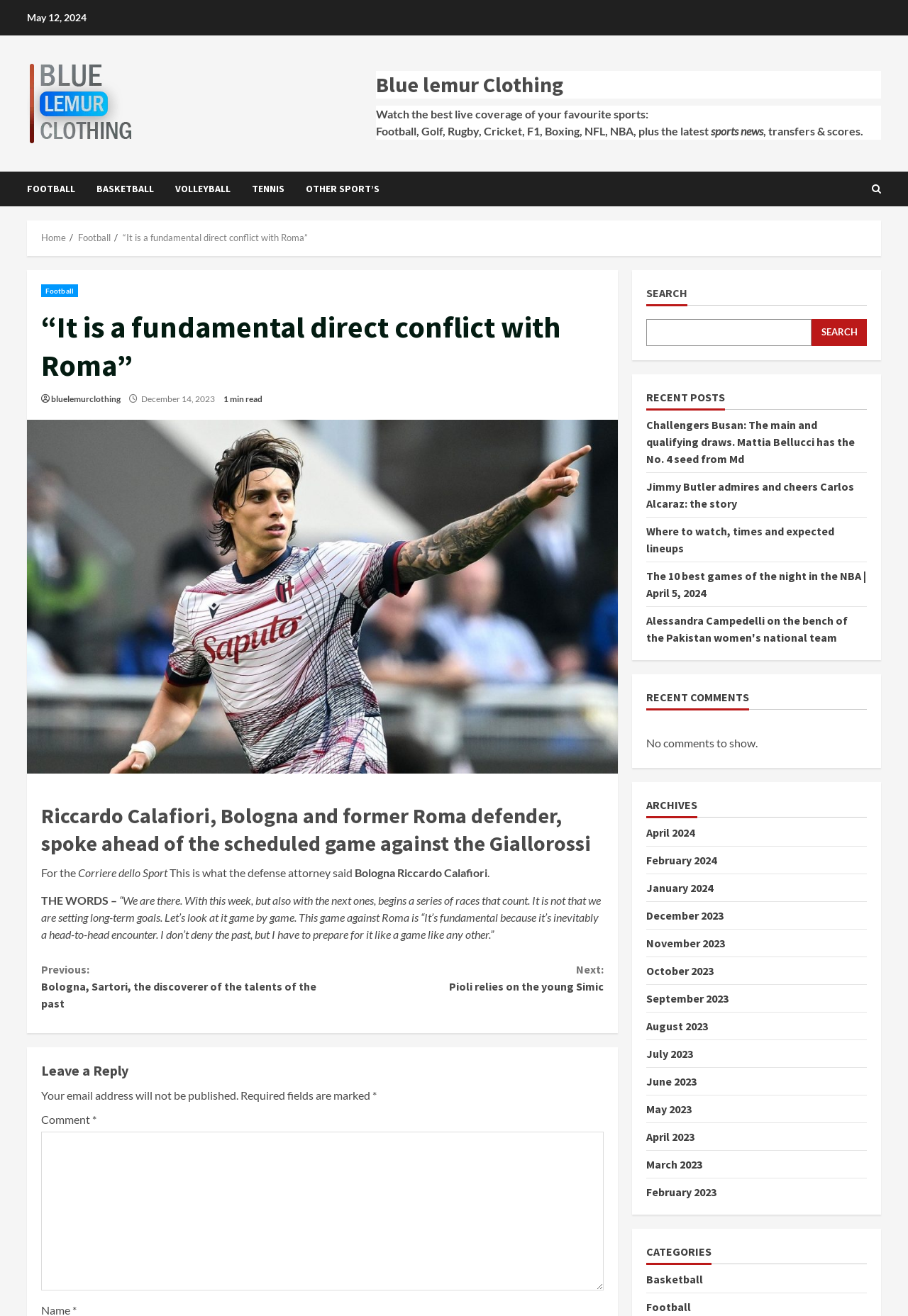Determine the webpage's heading and output its text content.

“It is a fundamental direct conflict with Roma”